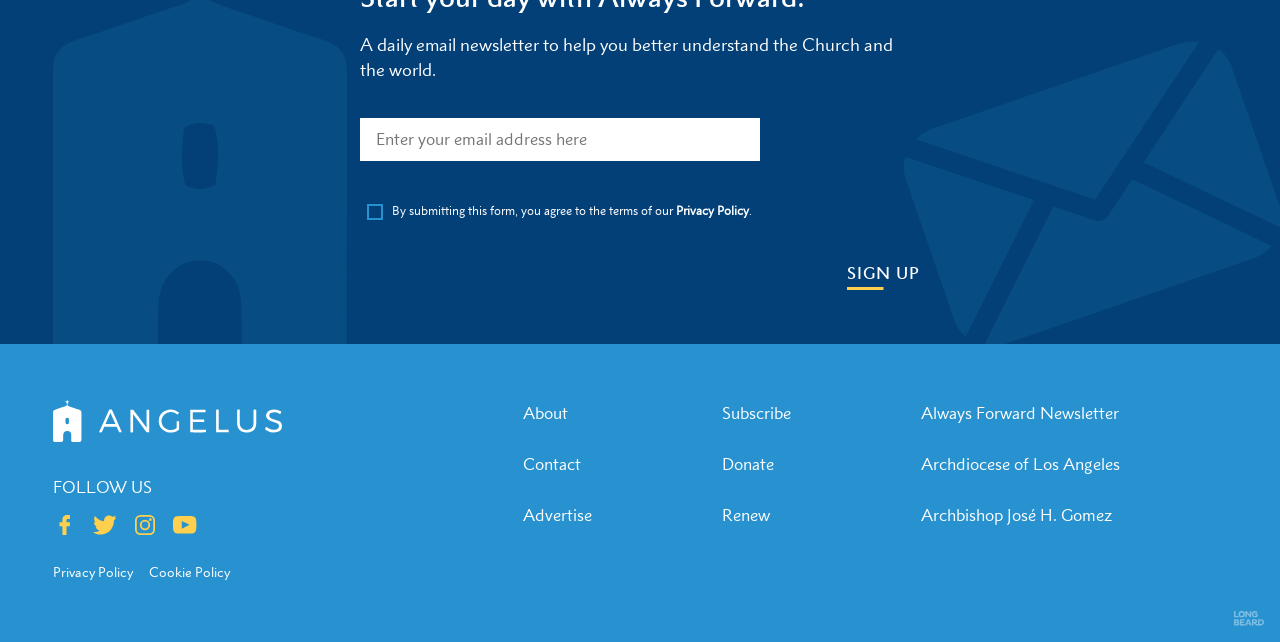Find the bounding box coordinates of the element you need to click on to perform this action: 'Read Privacy Policy'. The coordinates should be represented by four float values between 0 and 1, in the format [left, top, right, bottom].

[0.528, 0.316, 0.585, 0.341]